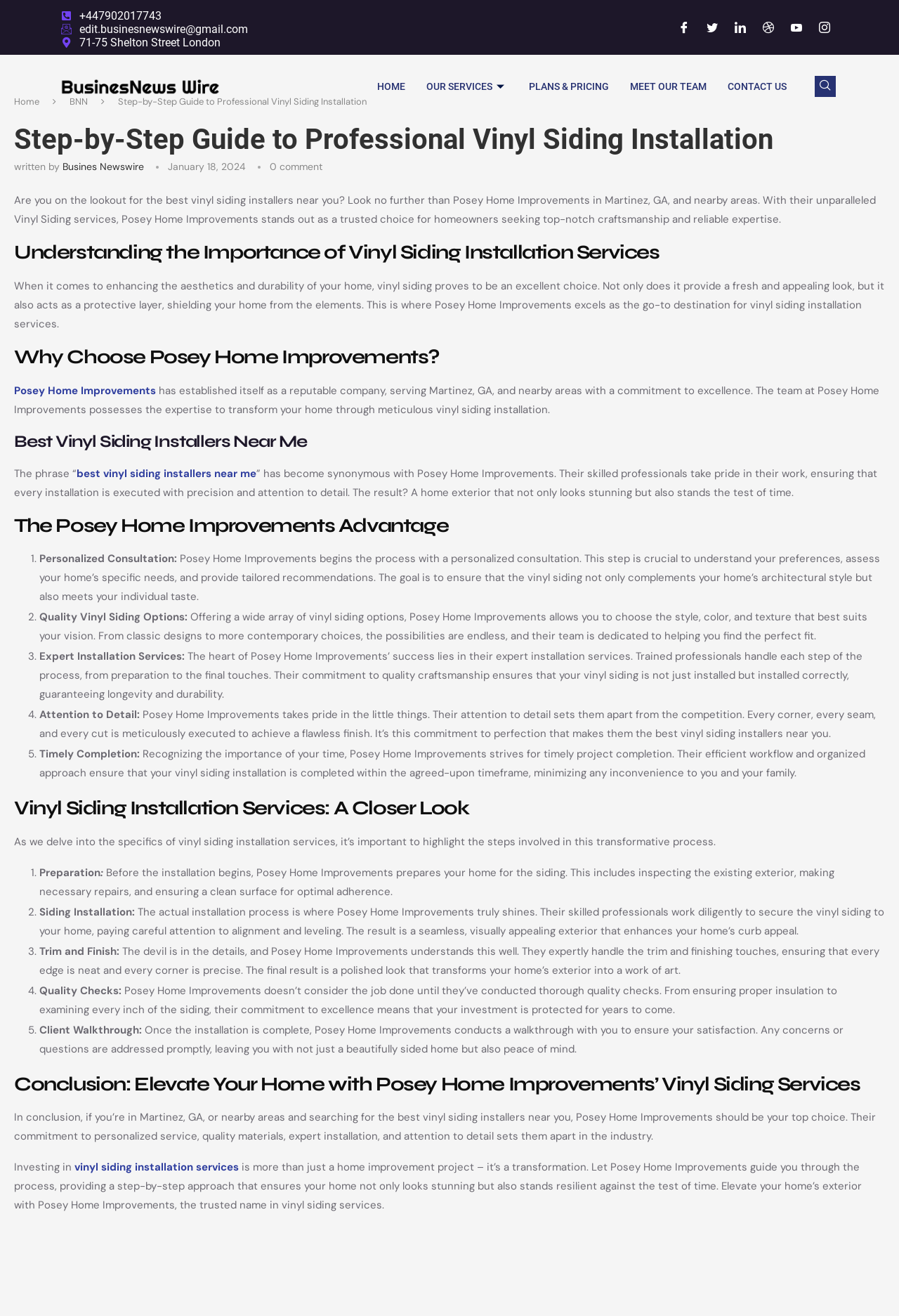What is the benefit of Posey Home Improvements' attention to detail?
Provide a detailed and well-explained answer to the question.

According to the article, Posey Home Improvements' attention to detail sets them apart from the competition, and it is this commitment to perfection that makes them the best vinyl siding installers near you, achieving a flawless finish.